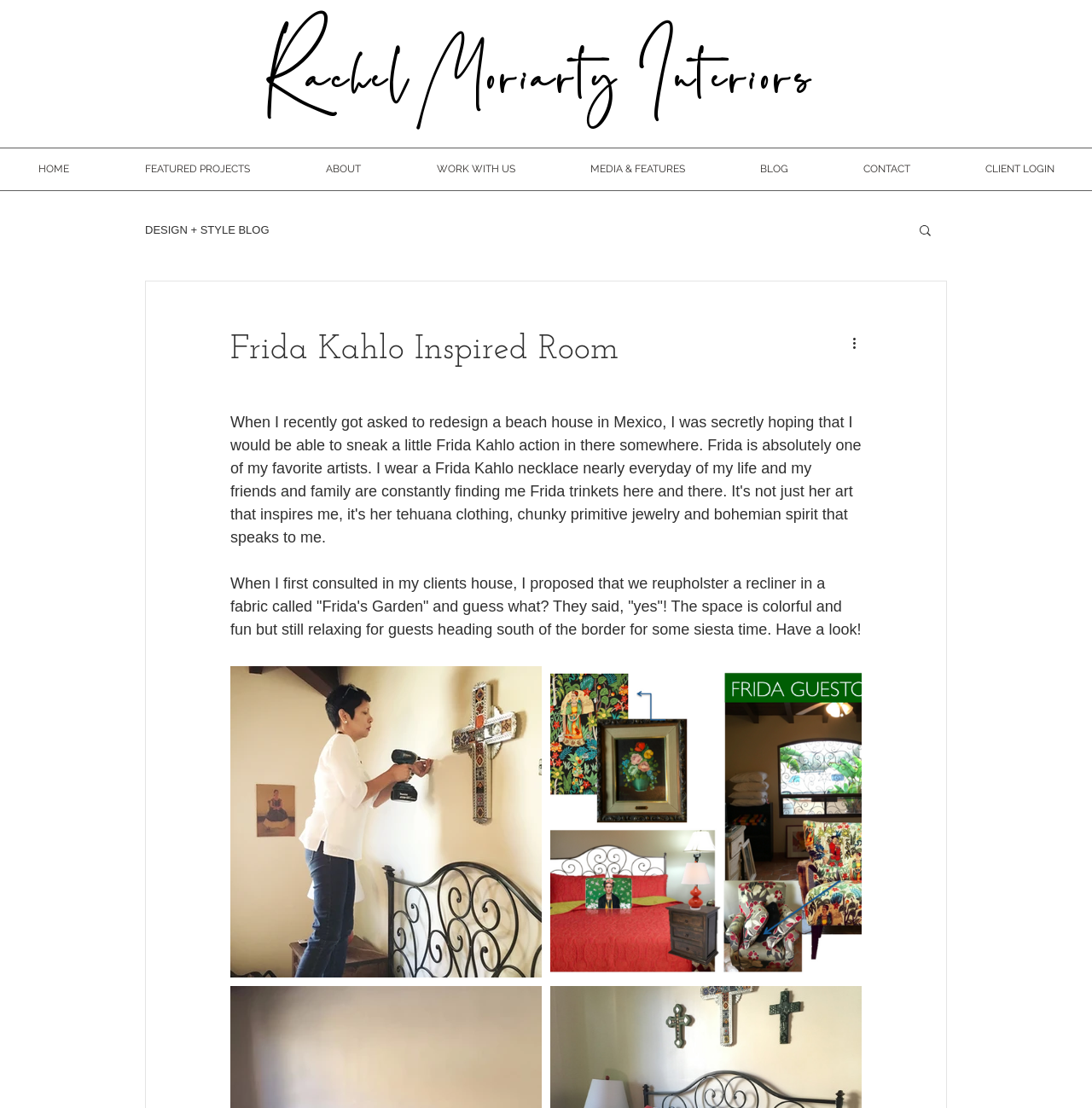What is the name of the interior designer? Based on the screenshot, please respond with a single word or phrase.

Rachel Moriarty